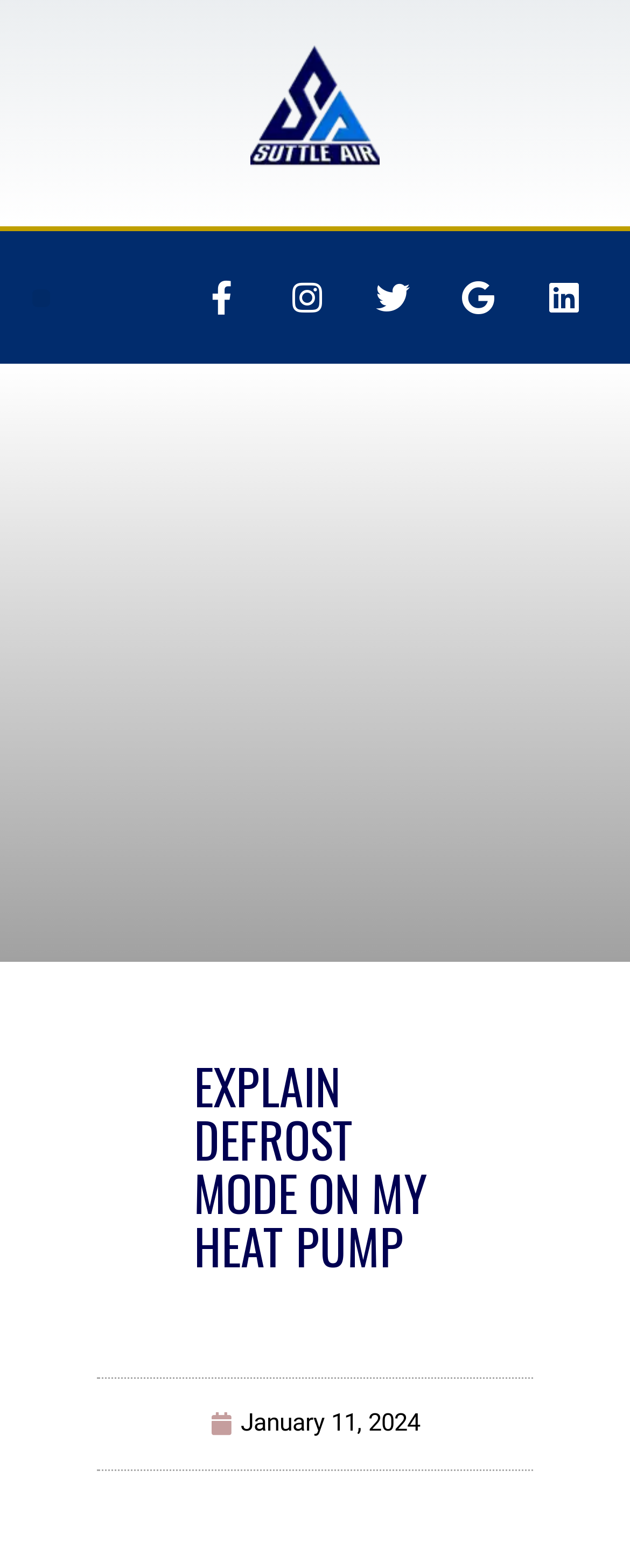Determine the main headline of the webpage and provide its text.

EXPLAIN DEFROST MODE ON MY HEAT PUMP